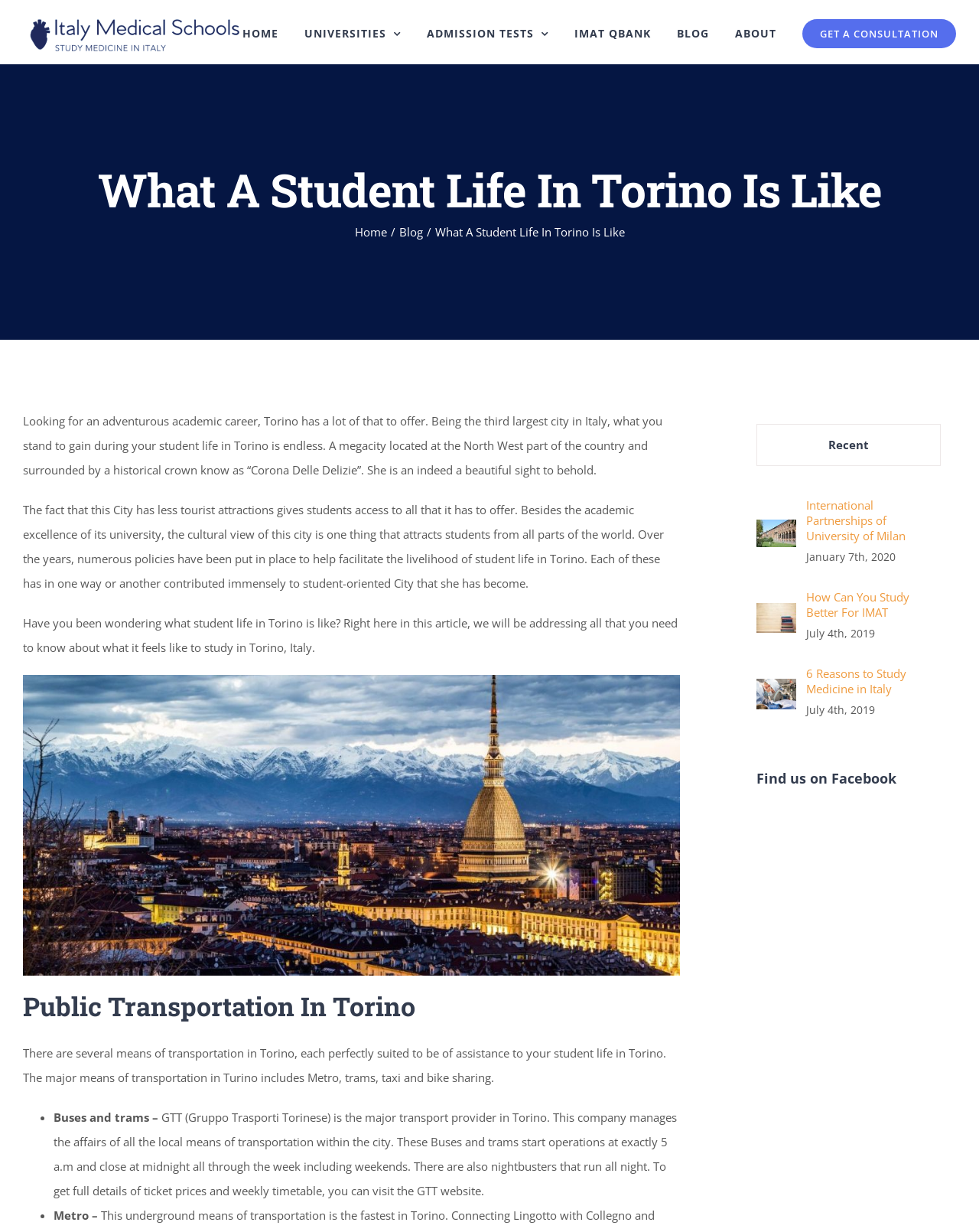Could you find the bounding box coordinates of the clickable area to complete this instruction: "Click on the 'GET A CONSULTATION' link"?

[0.82, 0.0, 0.977, 0.052]